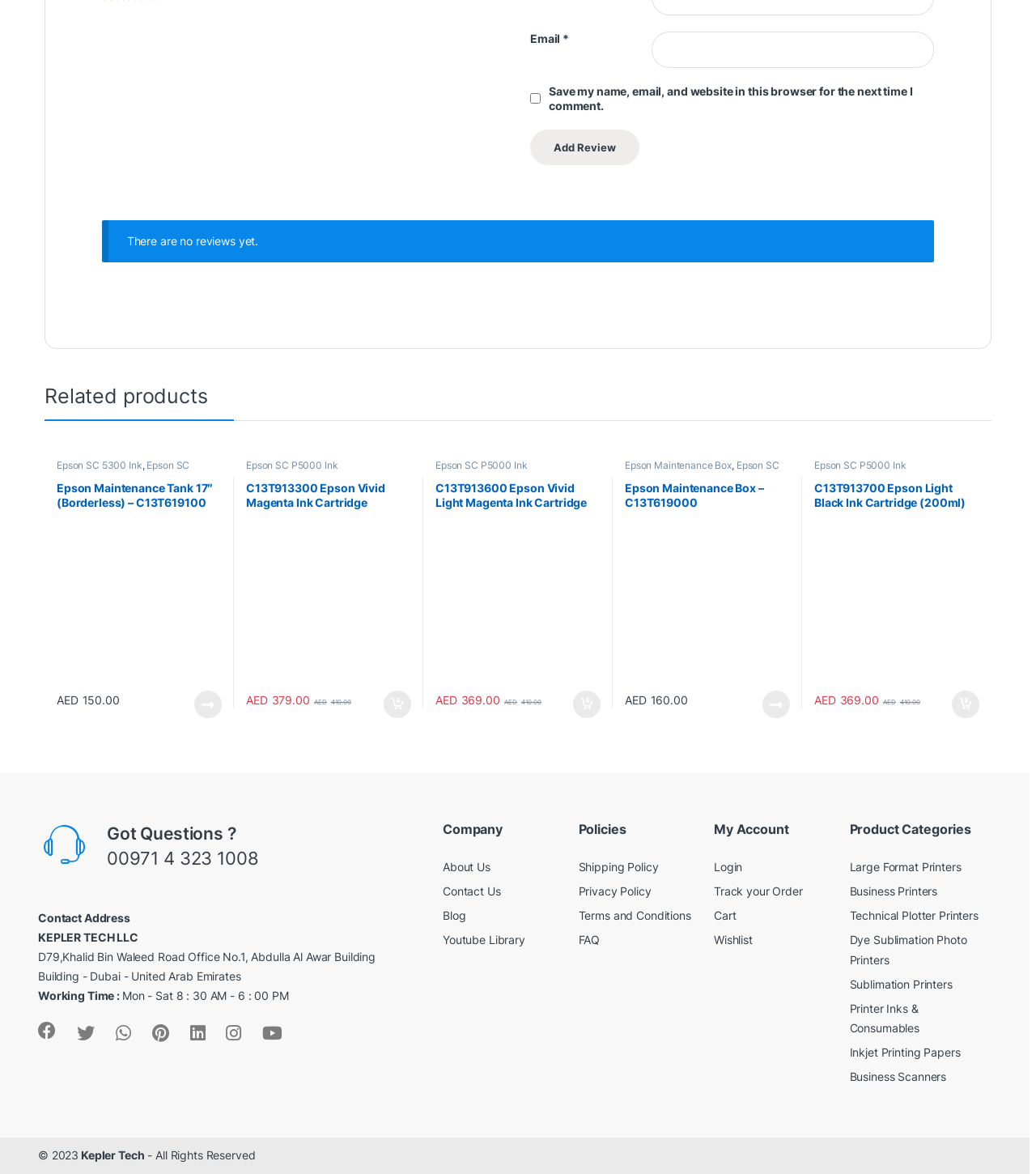What is the category of the products listed on the webpage?
Please provide a comprehensive answer based on the details in the screenshot.

The webpage lists various products, including 'Epson SC 5300 Ink', 'Epson SC P5000 Ink', 'Epson Maintenance Tank 17" (Borderless) - C13T619100', and others, which are all related to ink and maintenance products for printers.